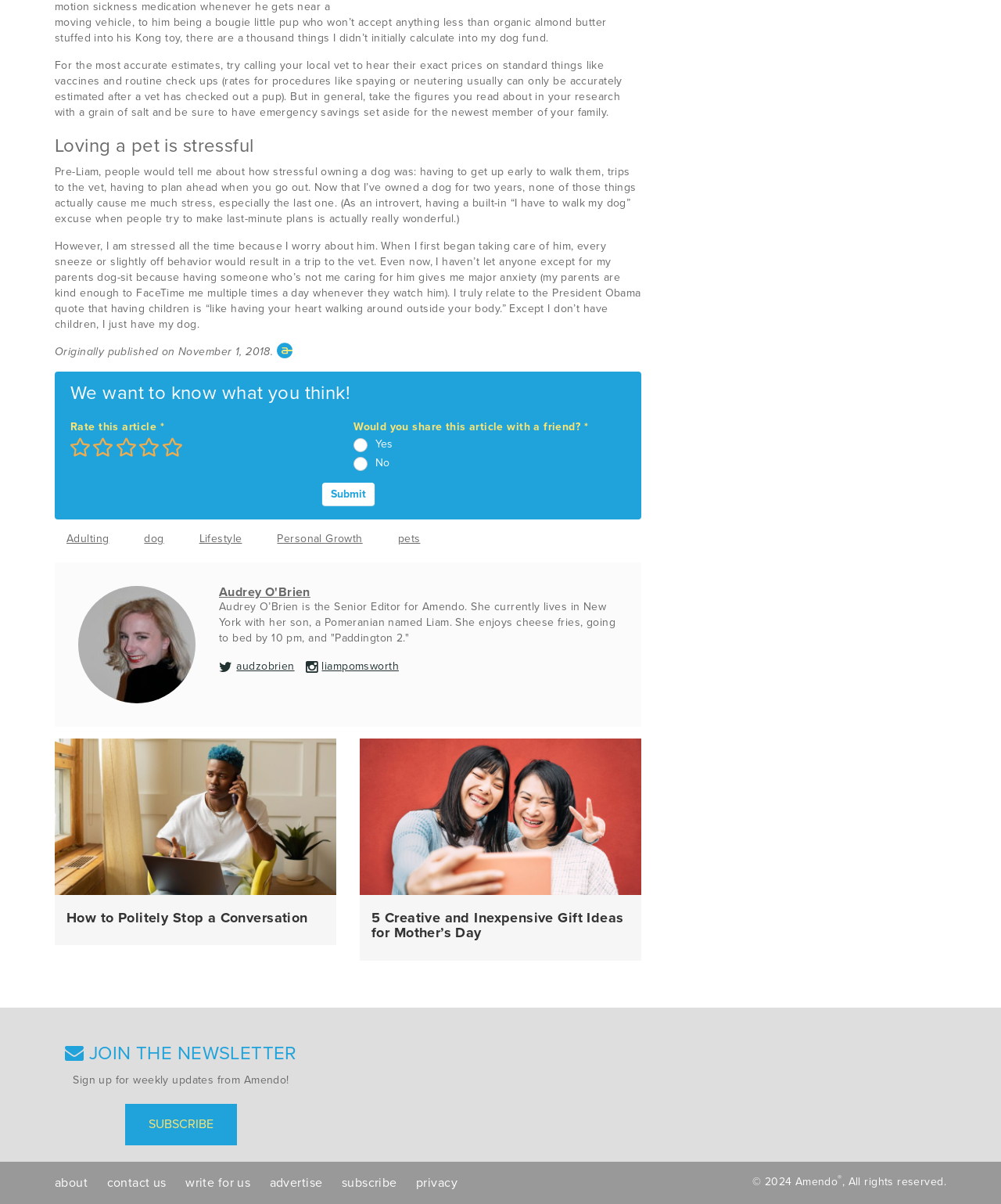How can you subscribe to the newsletter?
Based on the content of the image, thoroughly explain and answer the question.

In the footer section, there is a call-to-action to 'JOIN THE NEWSLETTER' and a 'SUBSCRIBE' button that allows users to sign up for weekly updates from Amendo.